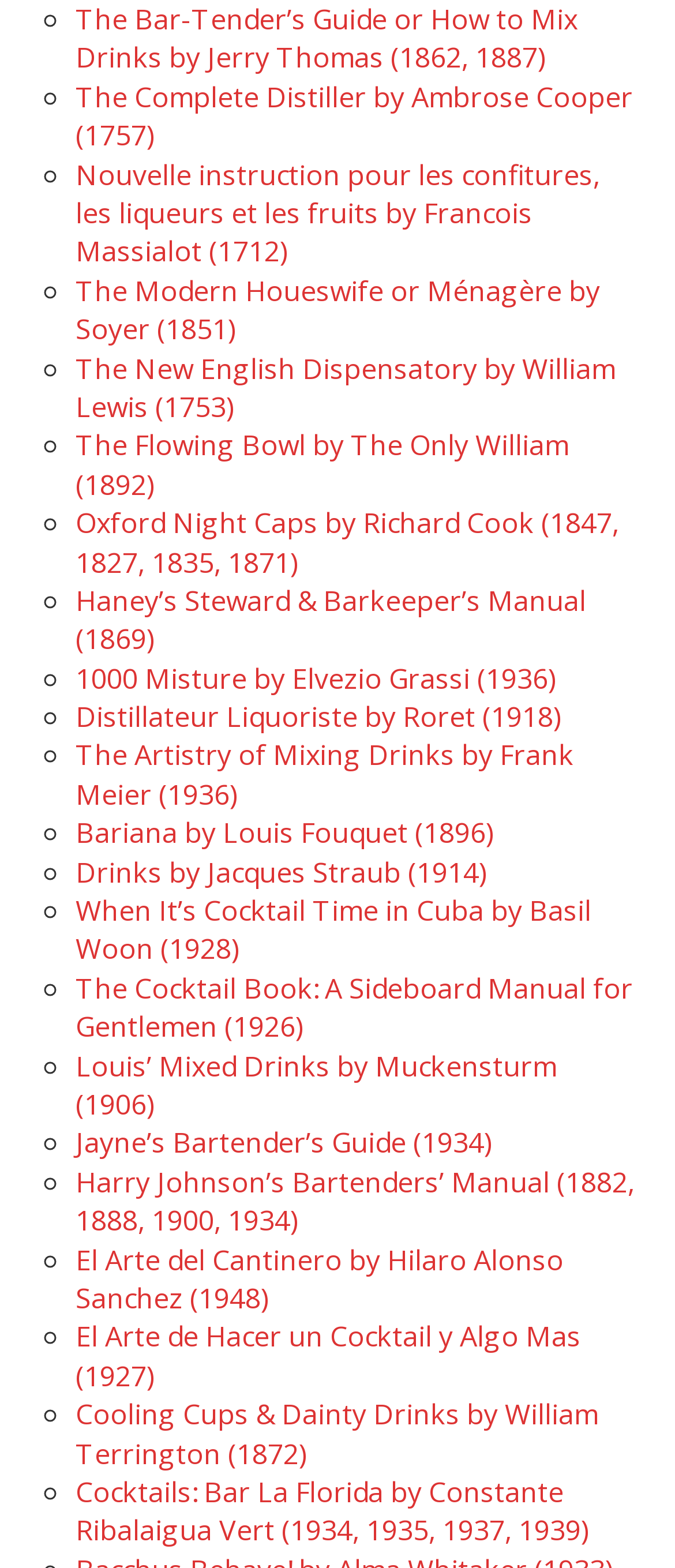Identify the bounding box of the HTML element described as: "Distillateur Liquoriste by Roret (1918)".

[0.112, 0.445, 0.833, 0.469]